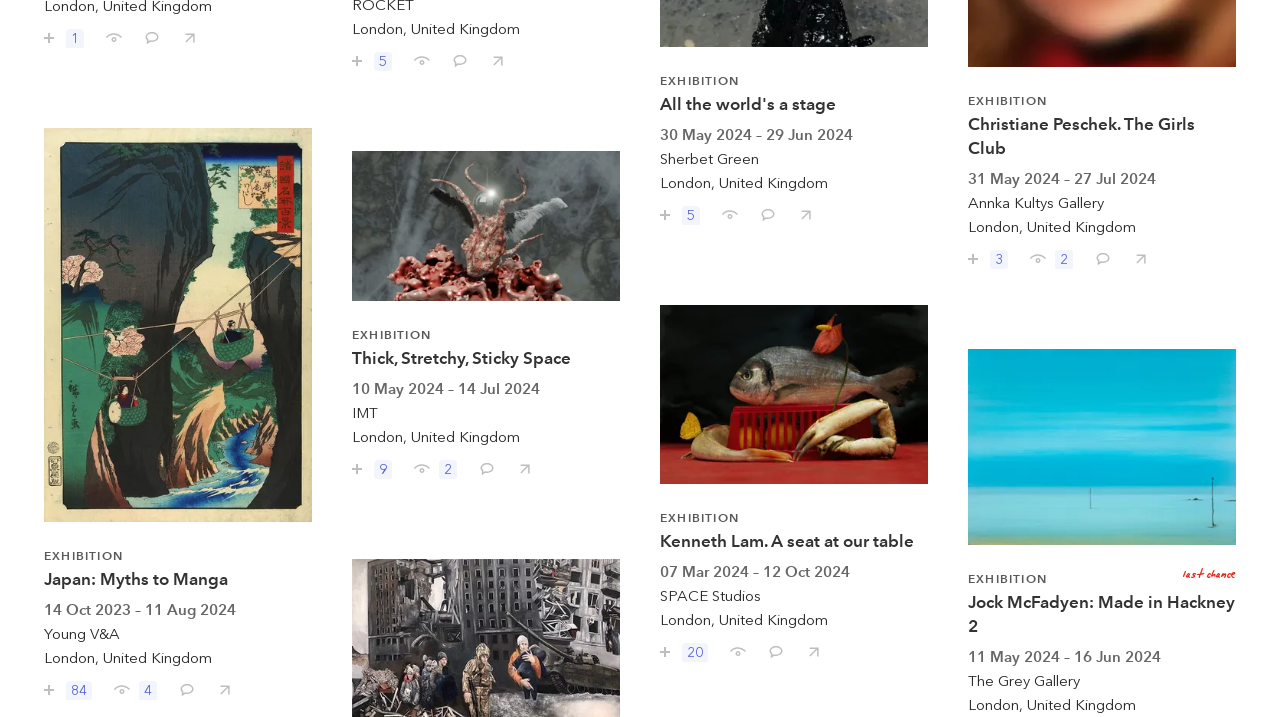Using the element description: "Save / follow 3", determine the bounding box coordinates for the specified UI element. The coordinates should be four float numbers between 0 and 1, [left, top, right, bottom].

[0.745, 0.345, 0.795, 0.386]